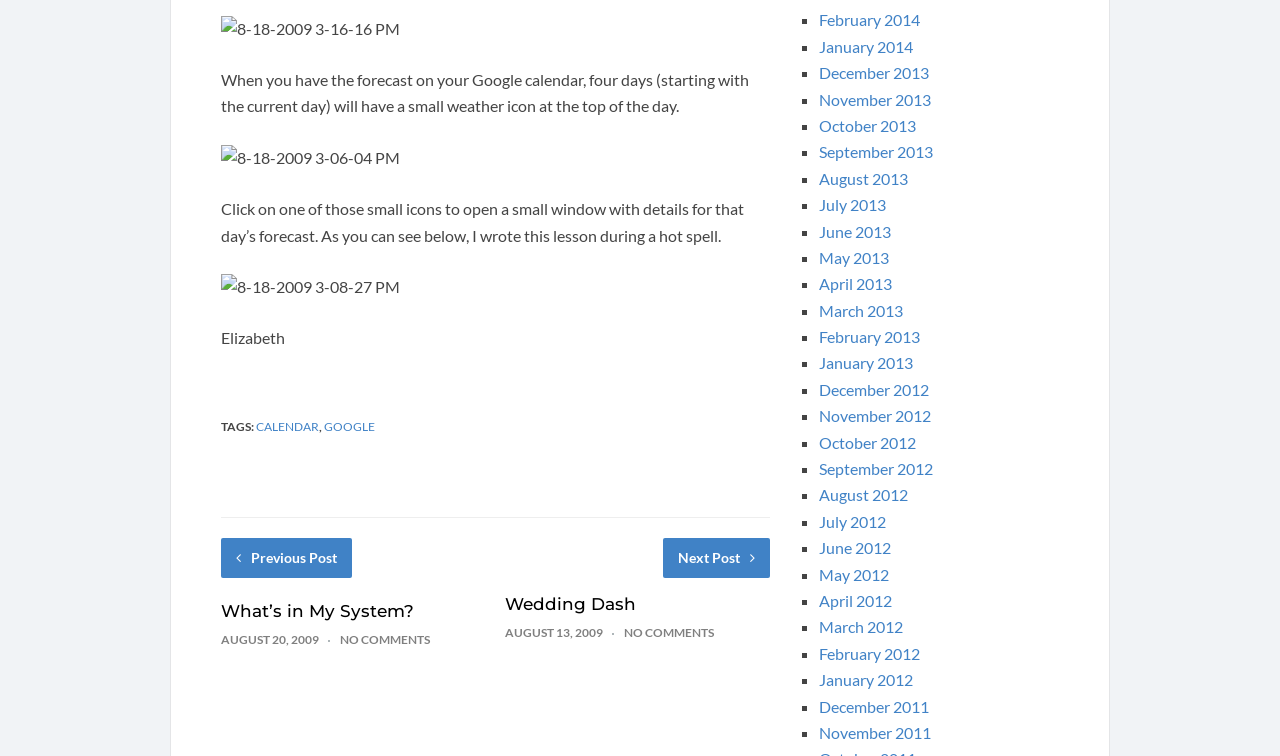Identify the coordinates of the bounding box for the element that must be clicked to accomplish the instruction: "click the 'Next Post →' link".

None